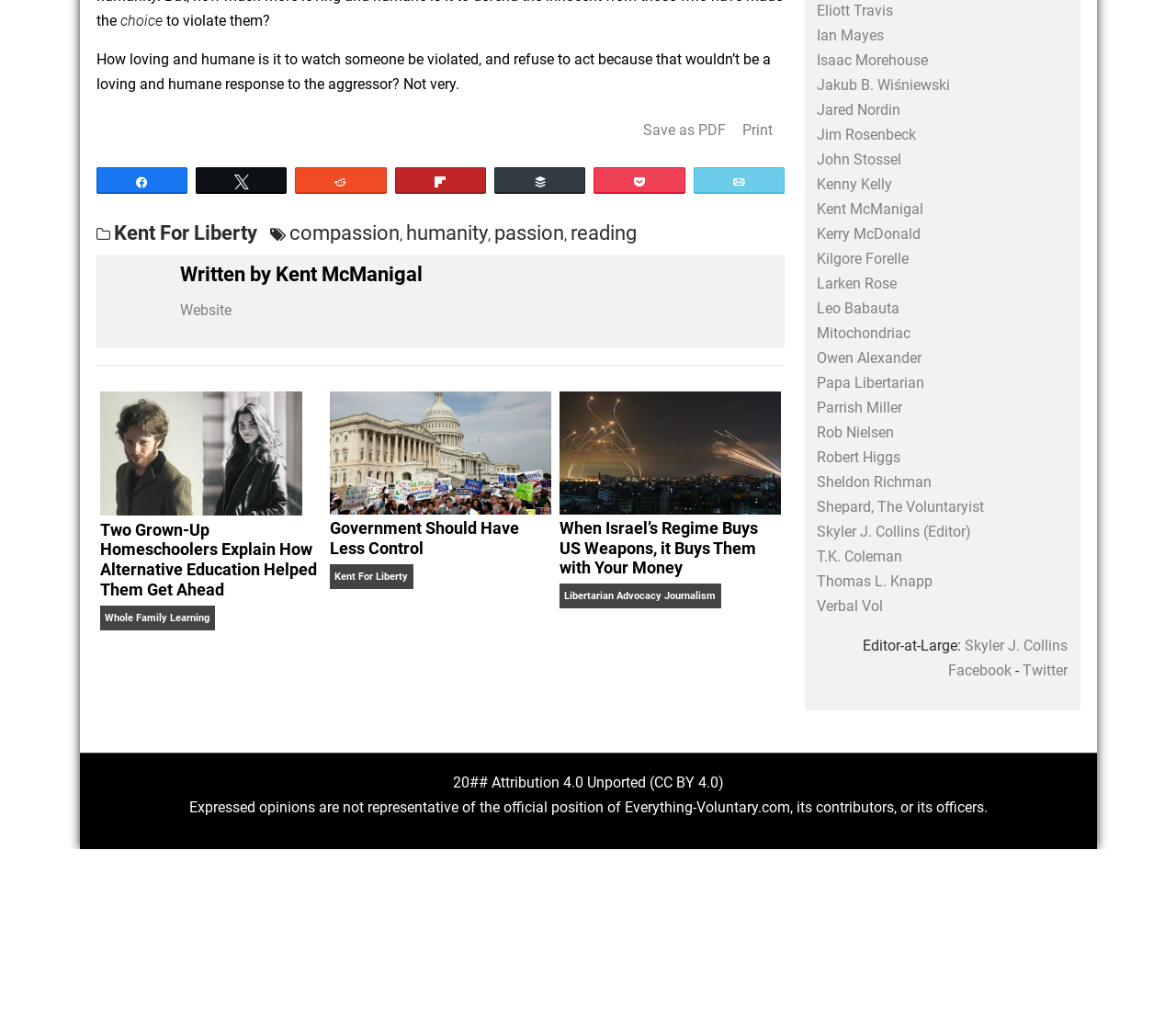Predict the bounding box of the UI element based on the description: "Guttmacher Institute: Induced Abortion". The coordinates should be four float numbers between 0 and 1, formatted as [left, top, right, bottom].

None